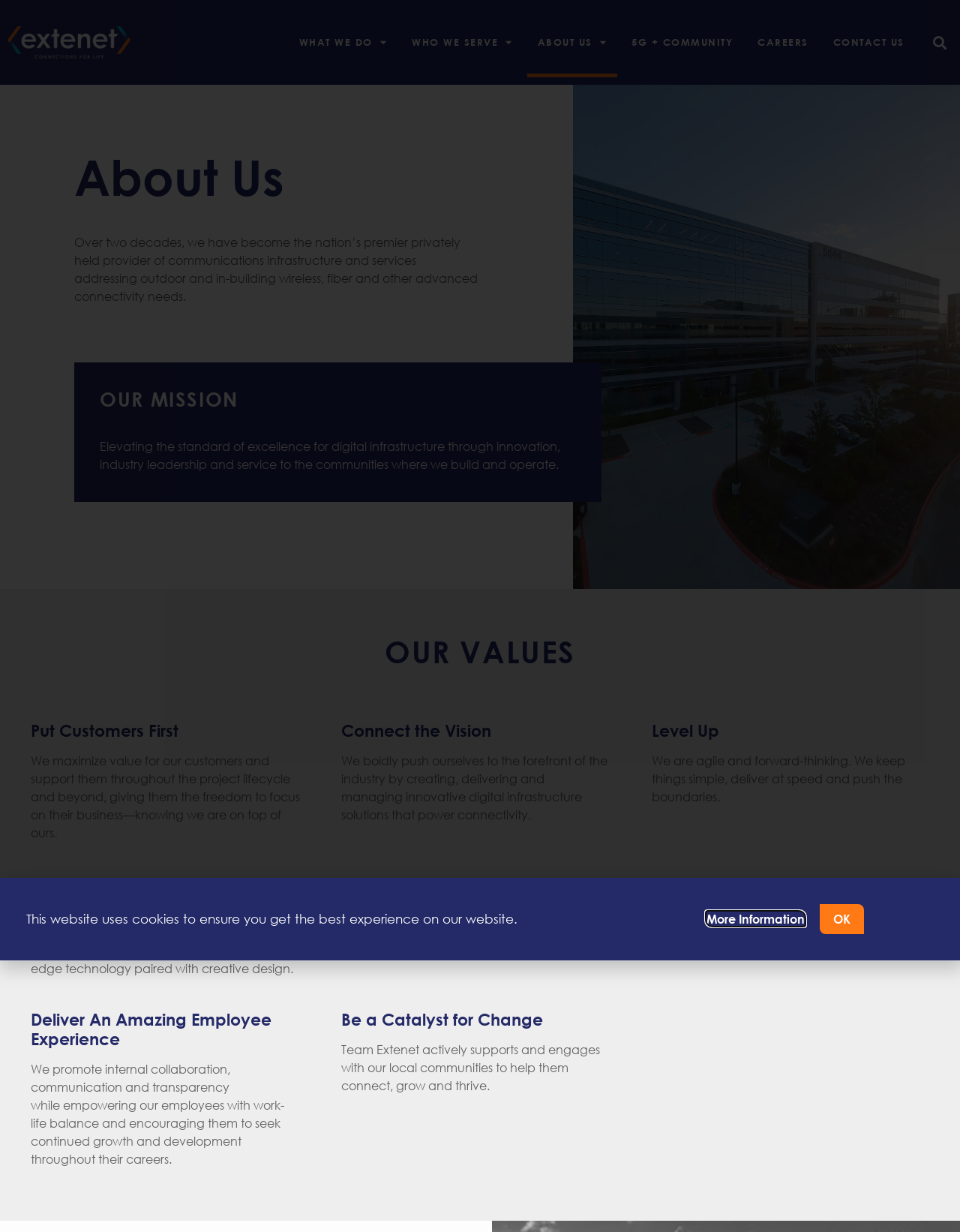Provide the bounding box coordinates for the UI element described in this sentence: "5G + Community". The coordinates should be four float values between 0 and 1, i.e., [left, top, right, bottom].

[0.647, 0.006, 0.774, 0.063]